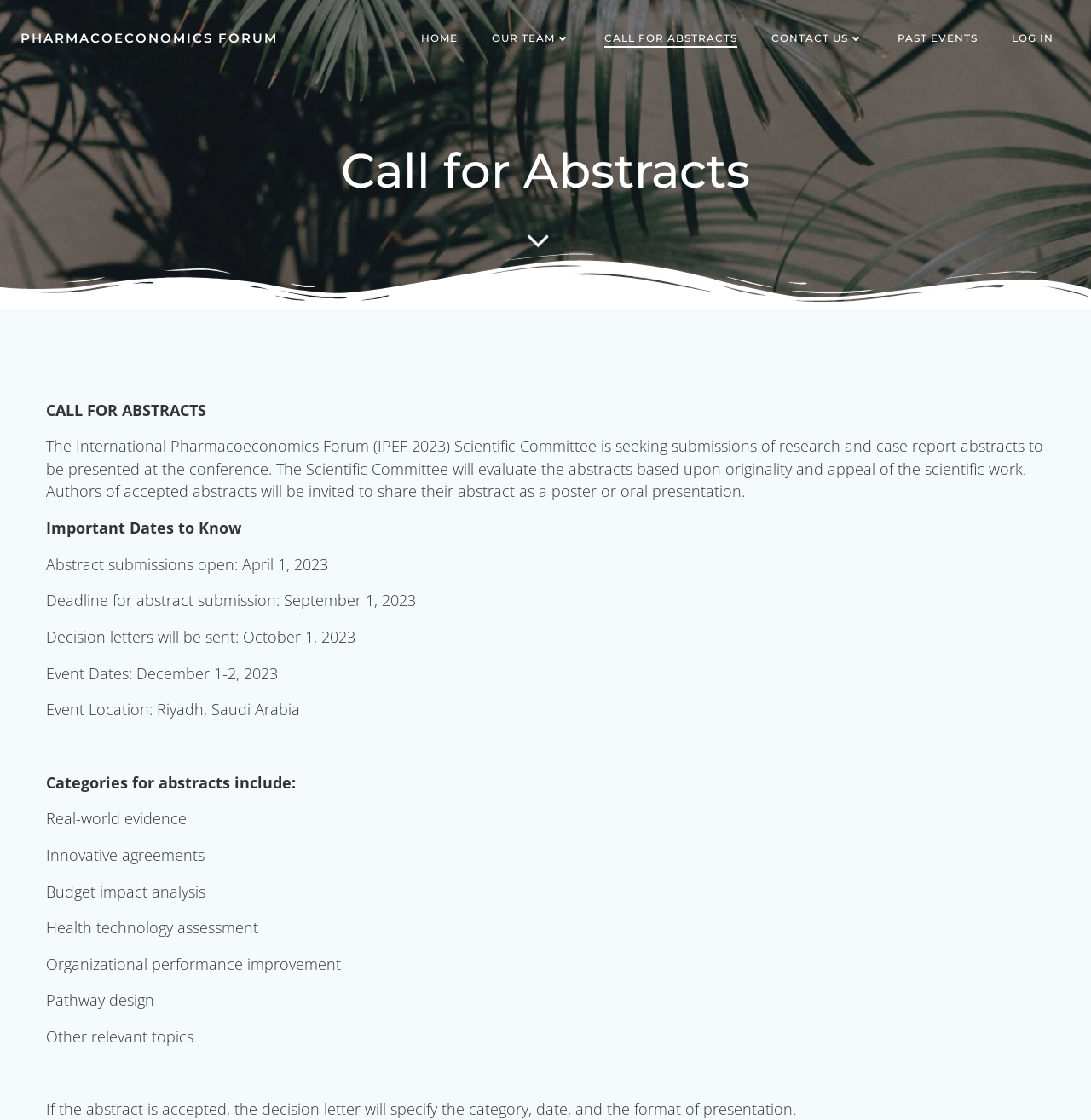Where will the event take place?
Based on the image, answer the question in a detailed manner.

I found the answer by looking at the 'Event Location' section, which states that the event will take place in Riyadh, Saudi Arabia.